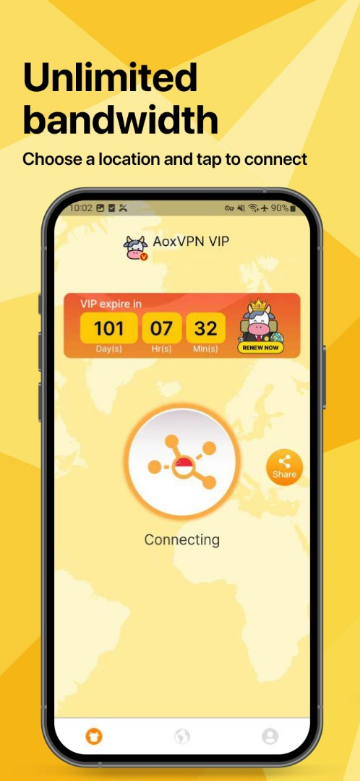Using the details in the image, give a detailed response to the question below:
What is the purpose of the circular graphic in the center of the interface?

The caption explains that the circular graphic symbolizes connectivity, and the word 'Connecting' reassures users that the app is actively establishing a secure connection.